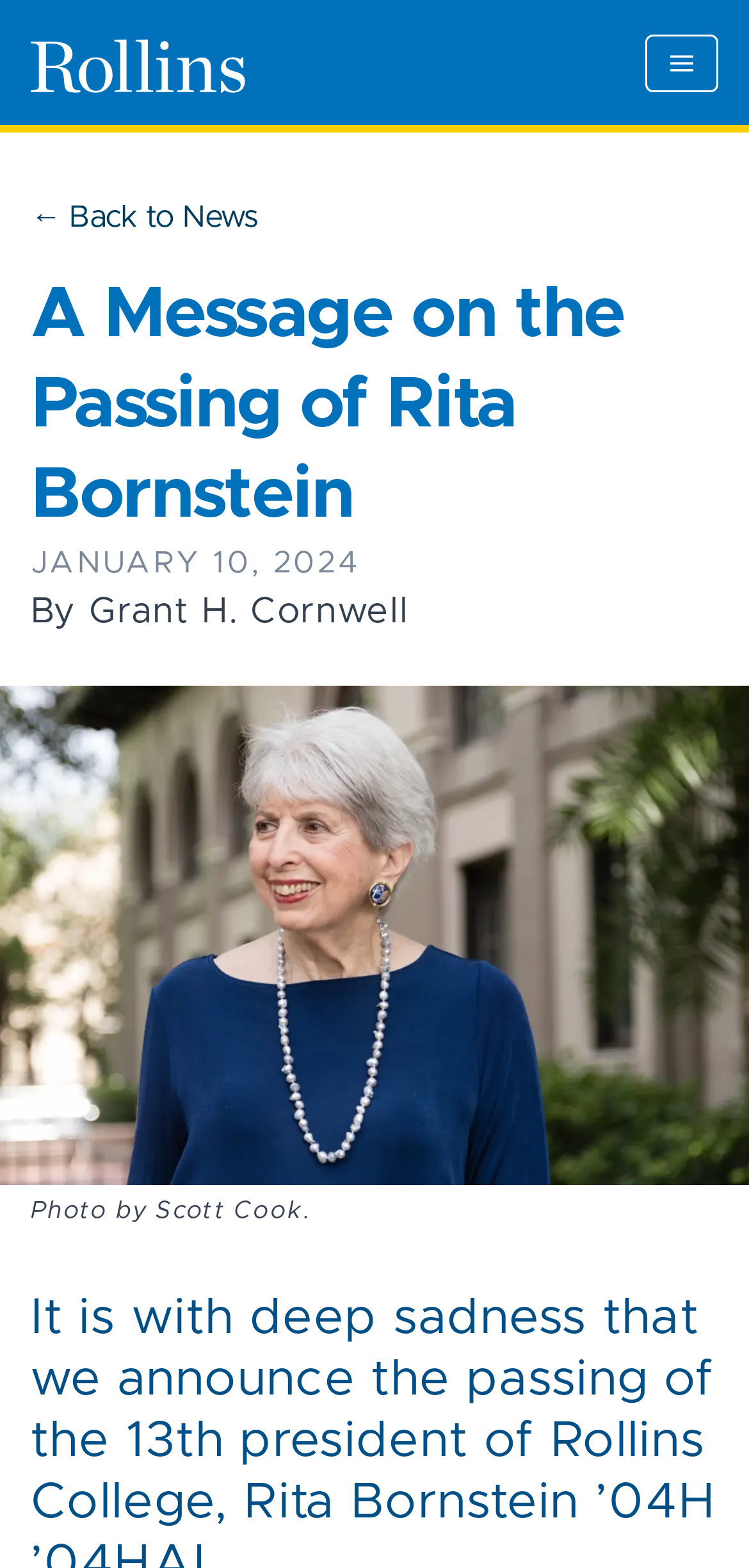Who is the author of the article?
Using the visual information, reply with a single word or short phrase.

Grant H. Cornwell